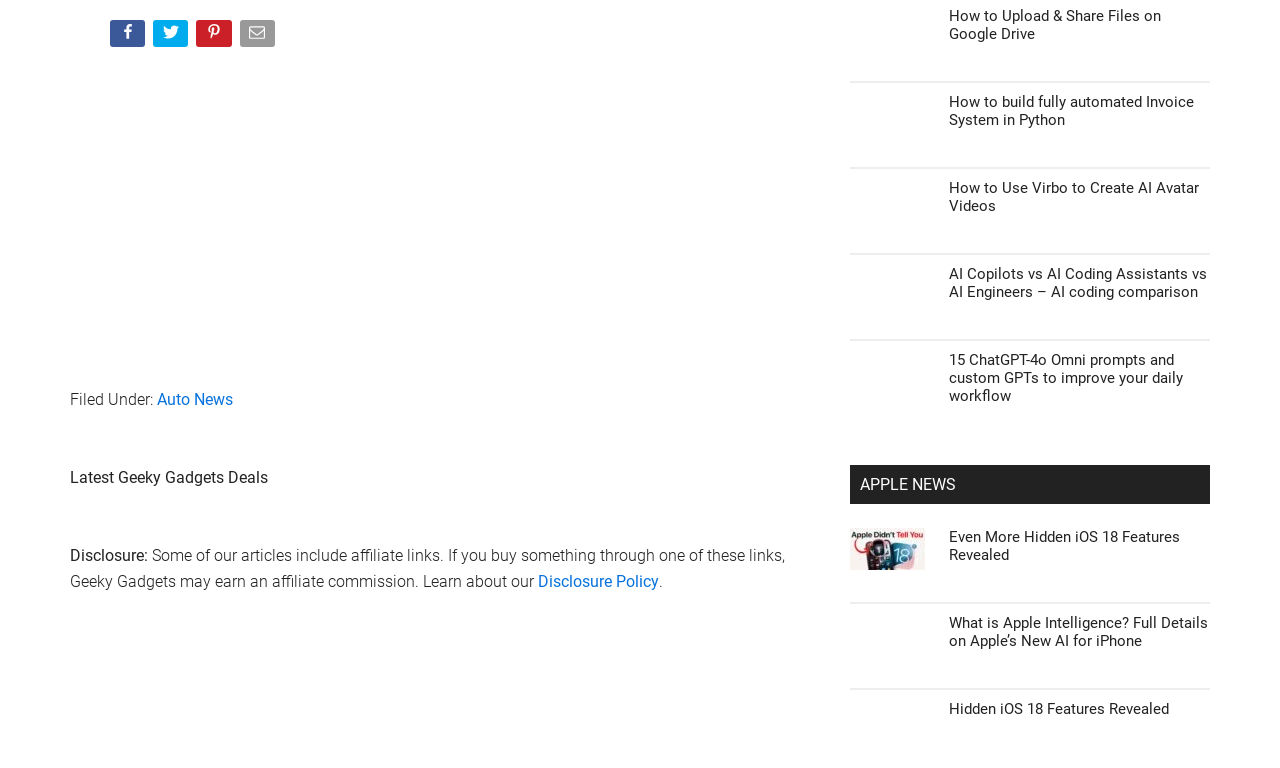Please provide the bounding box coordinates for the element that needs to be clicked to perform the following instruction: "Learn about Disclosure Policy". The coordinates should be given as four float numbers between 0 and 1, i.e., [left, top, right, bottom].

[0.42, 0.745, 0.515, 0.769]